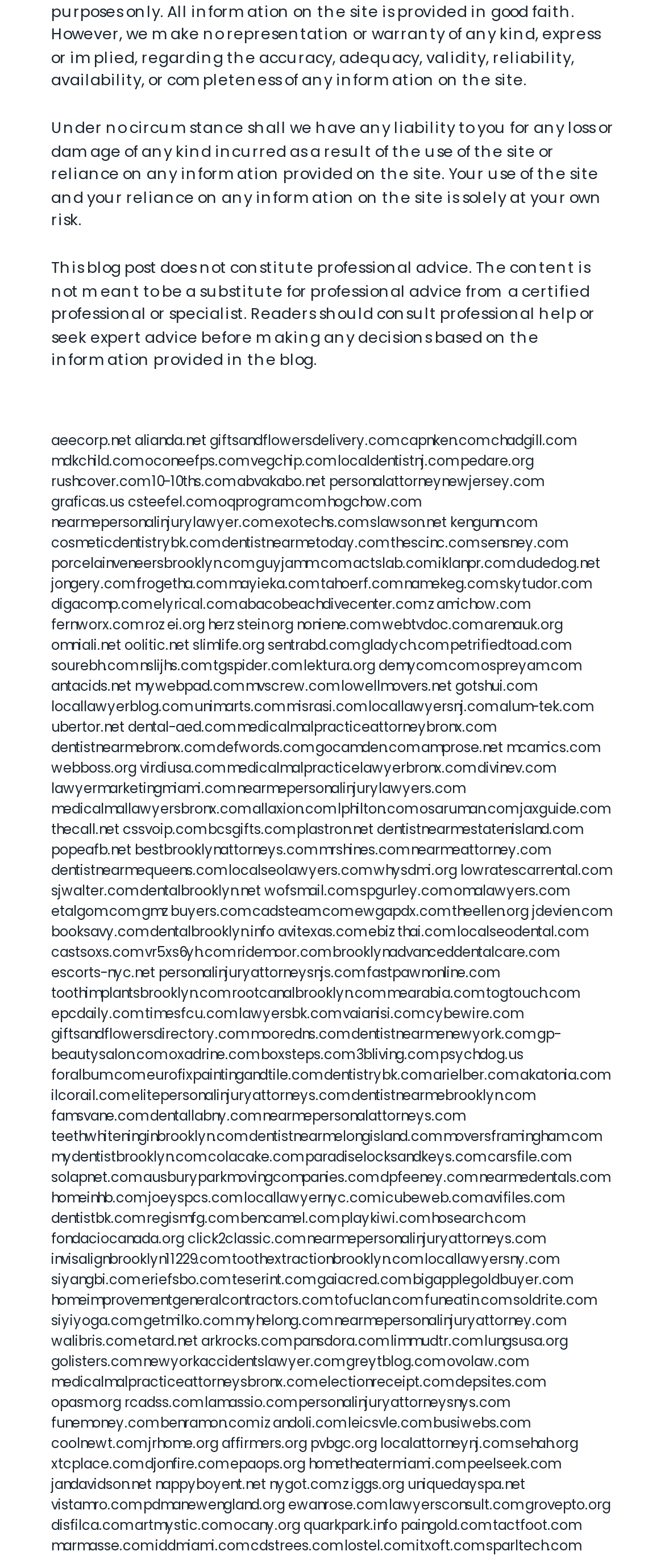What is the common theme among the linked websites?
Please respond to the question with a detailed and thorough explanation.

After examining the links on the webpage, I can see that they appear to be related to various topics and industries. There are links to websites about law, medicine, technology, and more. There does not seem to be a single common theme or category that unites all the linked websites.